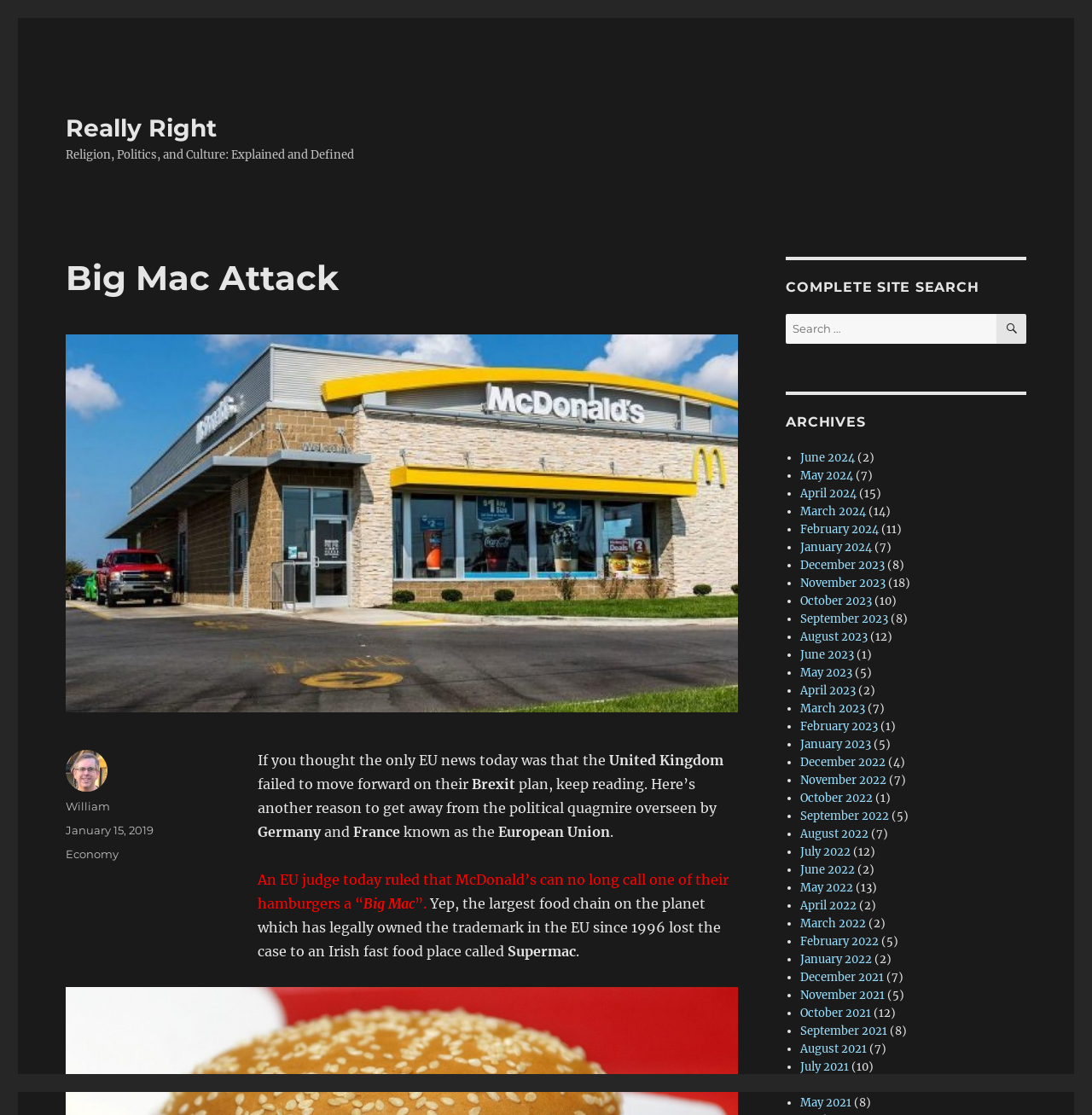Based on the element description: "December 2023", identify the bounding box coordinates for this UI element. The coordinates must be four float numbers between 0 and 1, listed as [left, top, right, bottom].

[0.733, 0.5, 0.81, 0.513]